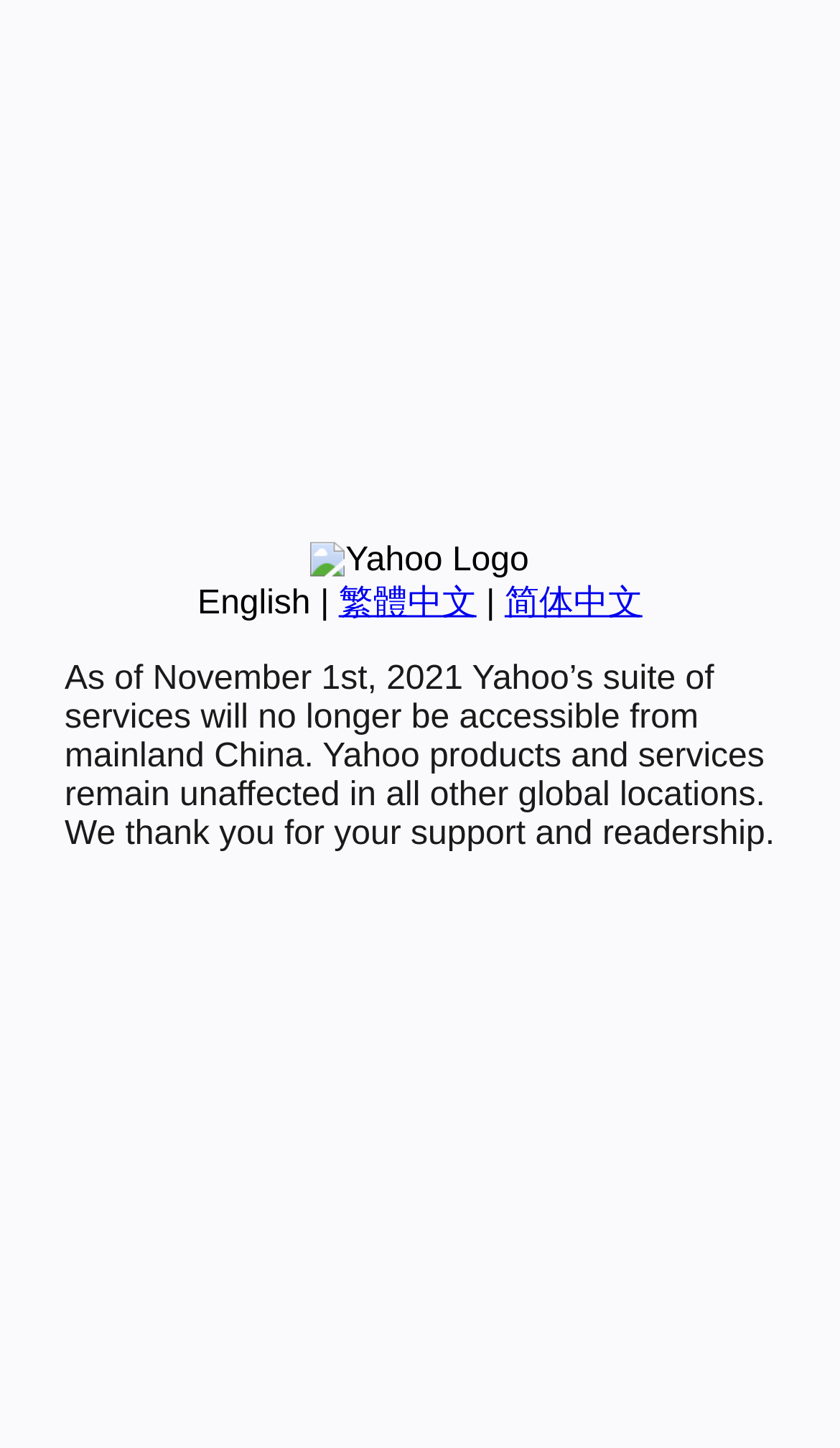Identify the bounding box for the given UI element using the description provided. Coordinates should be in the format (top-left x, top-left y, bottom-right x, bottom-right y) and must be between 0 and 1. Here is the description: 简体中文

[0.601, 0.404, 0.765, 0.429]